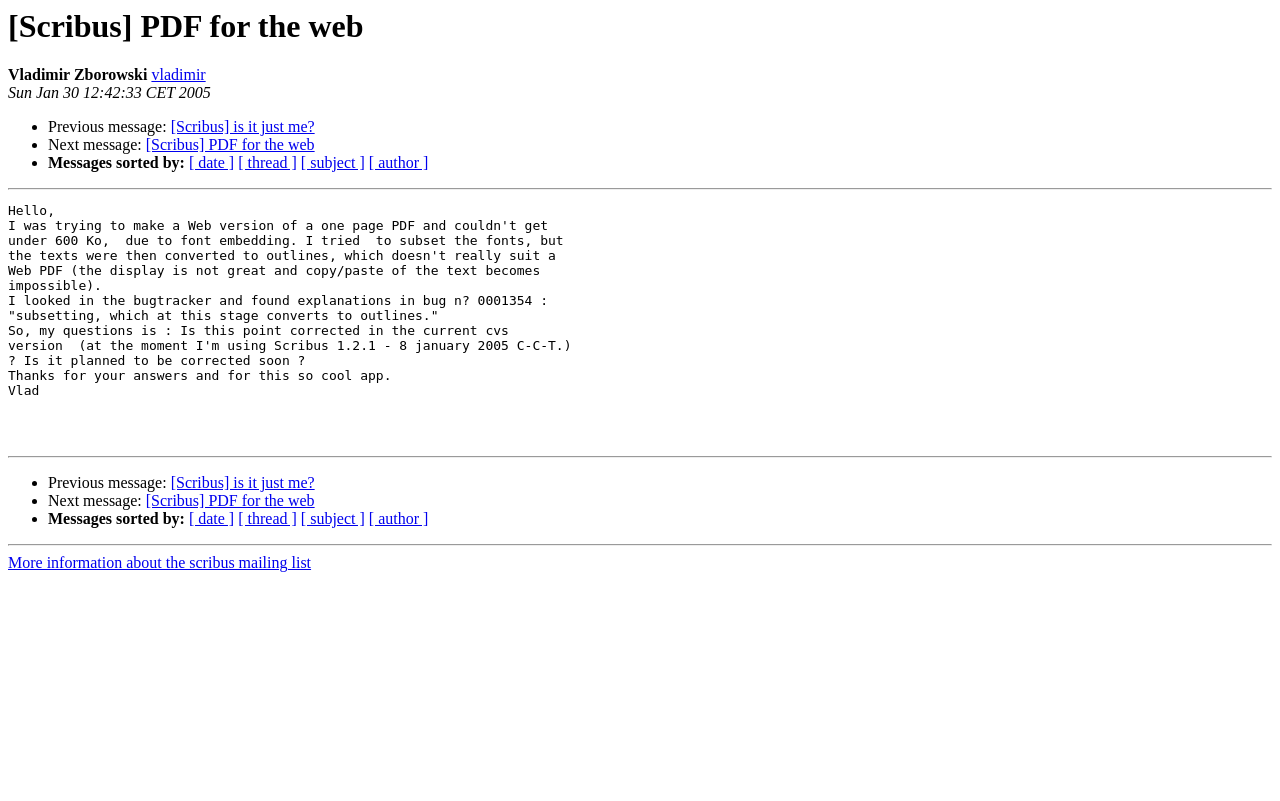What is the date of the message?
Based on the visual details in the image, please answer the question thoroughly.

The date of the message is mentioned below the author's name, it is written as 'Sun Jan 30 12:42:33 CET 2005'.